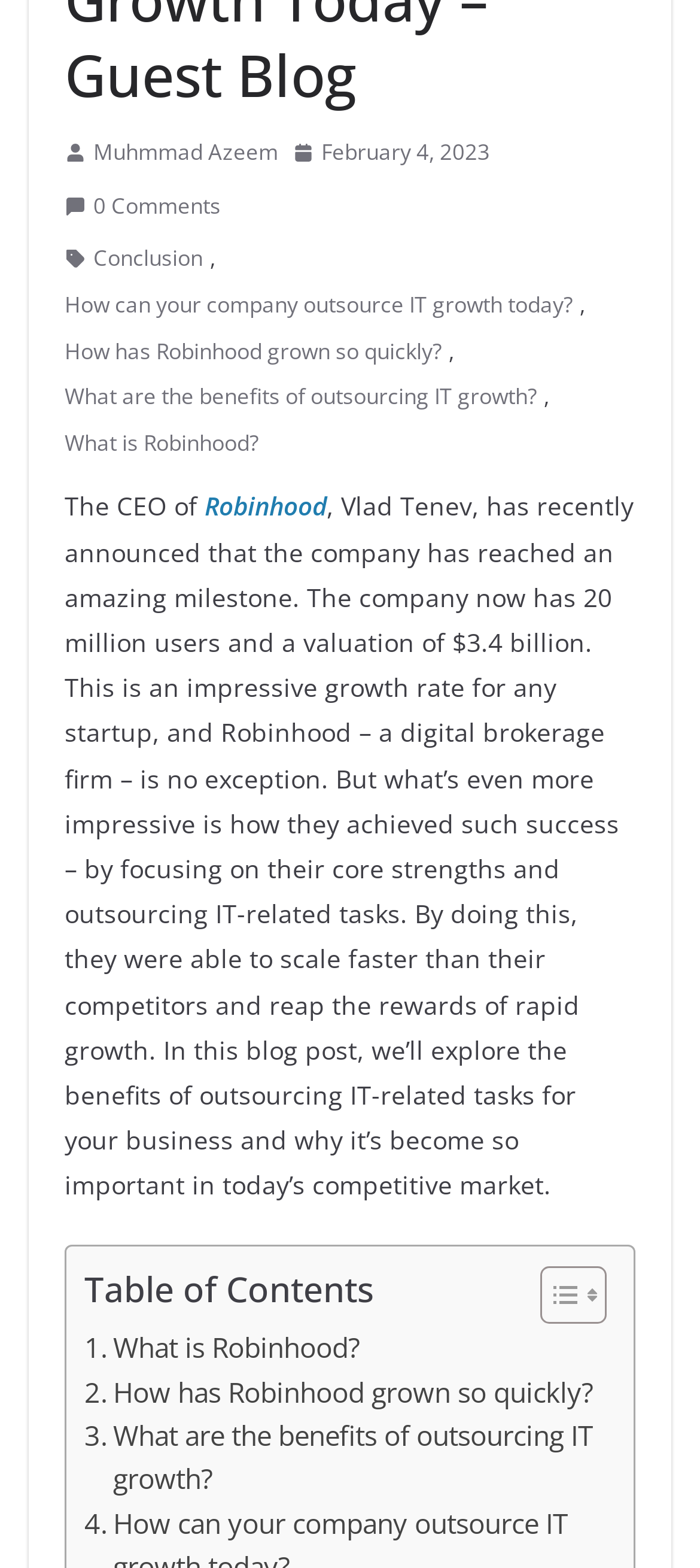Please specify the bounding box coordinates of the area that should be clicked to accomplish the following instruction: "Explore how to outsource IT growth". The coordinates should consist of four float numbers between 0 and 1, i.e., [left, top, right, bottom].

[0.092, 0.182, 0.818, 0.207]